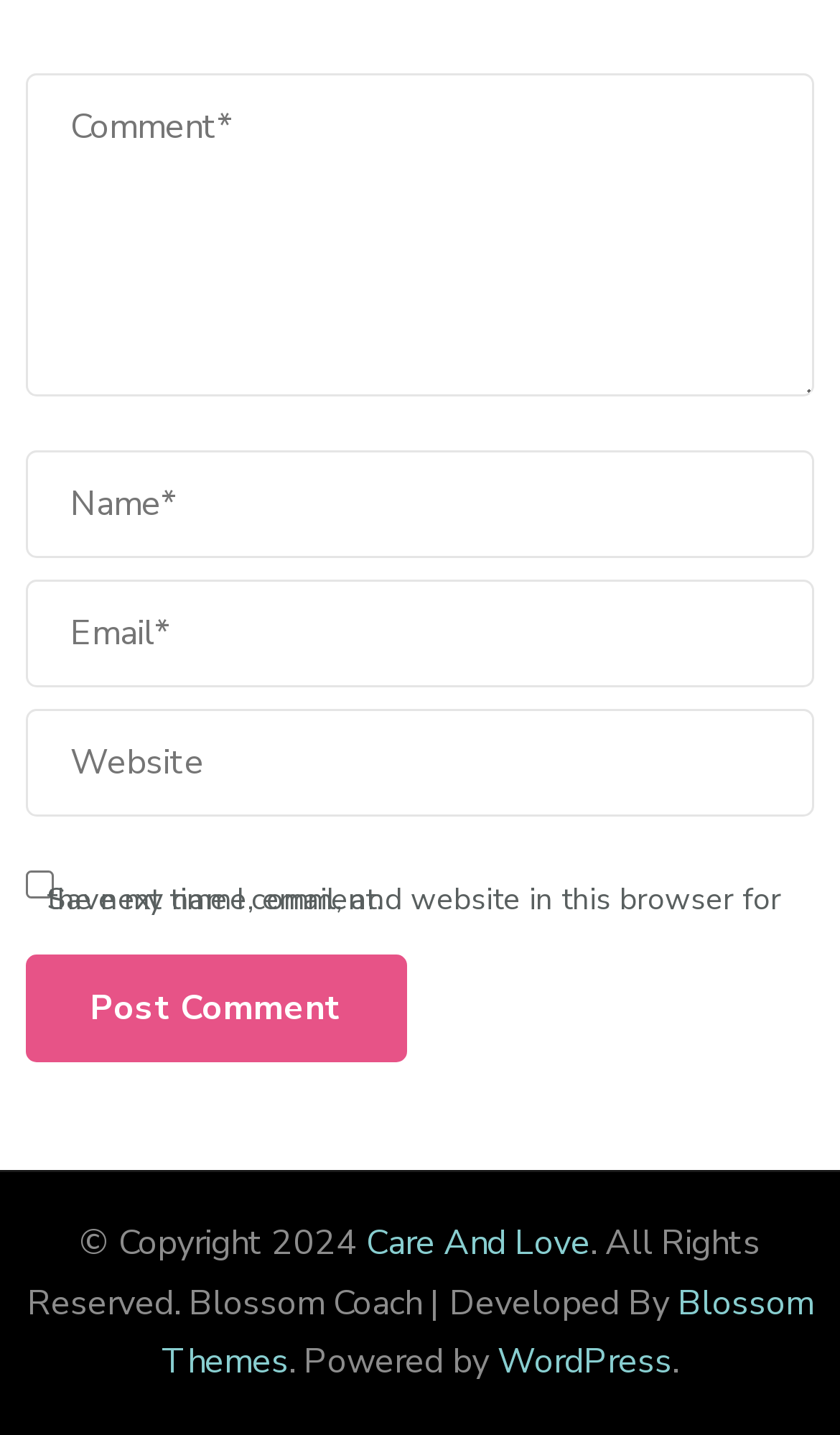What is the text of the copyright statement?
Give a one-word or short phrase answer based on the image.

Copyright 2024